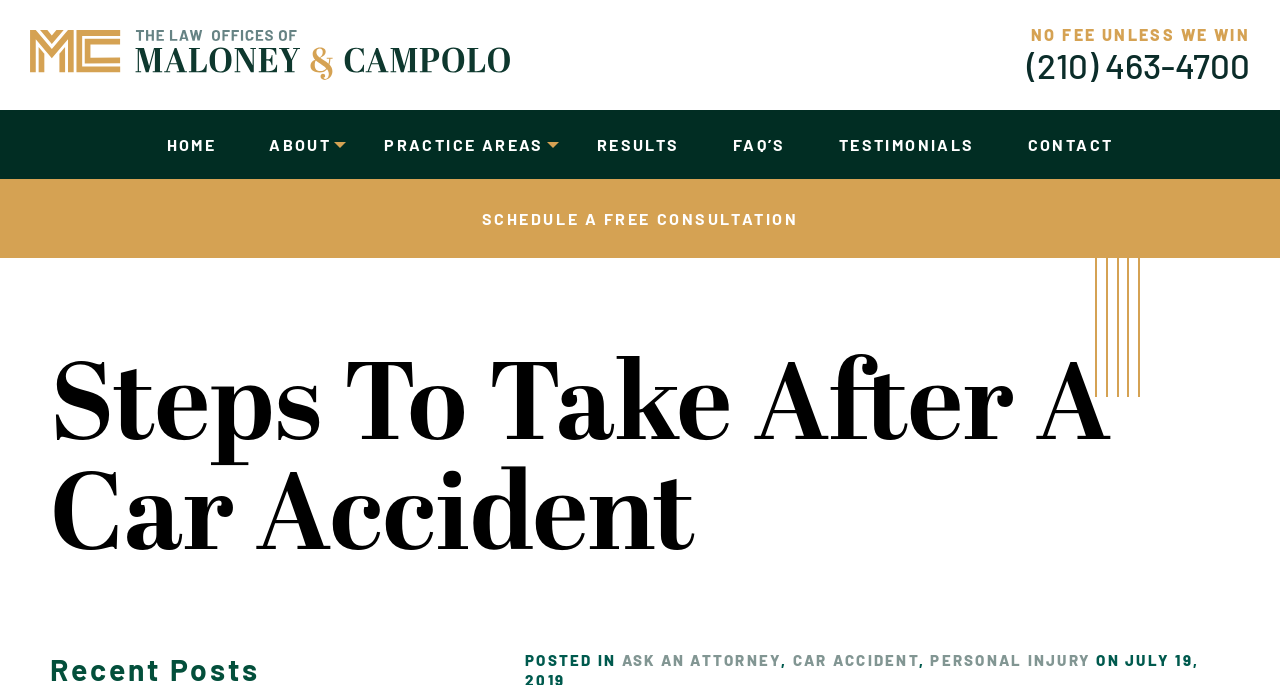Using the information shown in the image, answer the question with as much detail as possible: How many practice areas are listed on the webpage?

I counted the number of links under the 'PRACTICE AREAS' section, which are 'Personal Injury', 'Car Accidents', 'Medical Malpractice', 'Product Liability', '18-Wheeler Accidents', and 'Wrongful Death', plus the 'View All +' link, making a total of 6 practice areas.